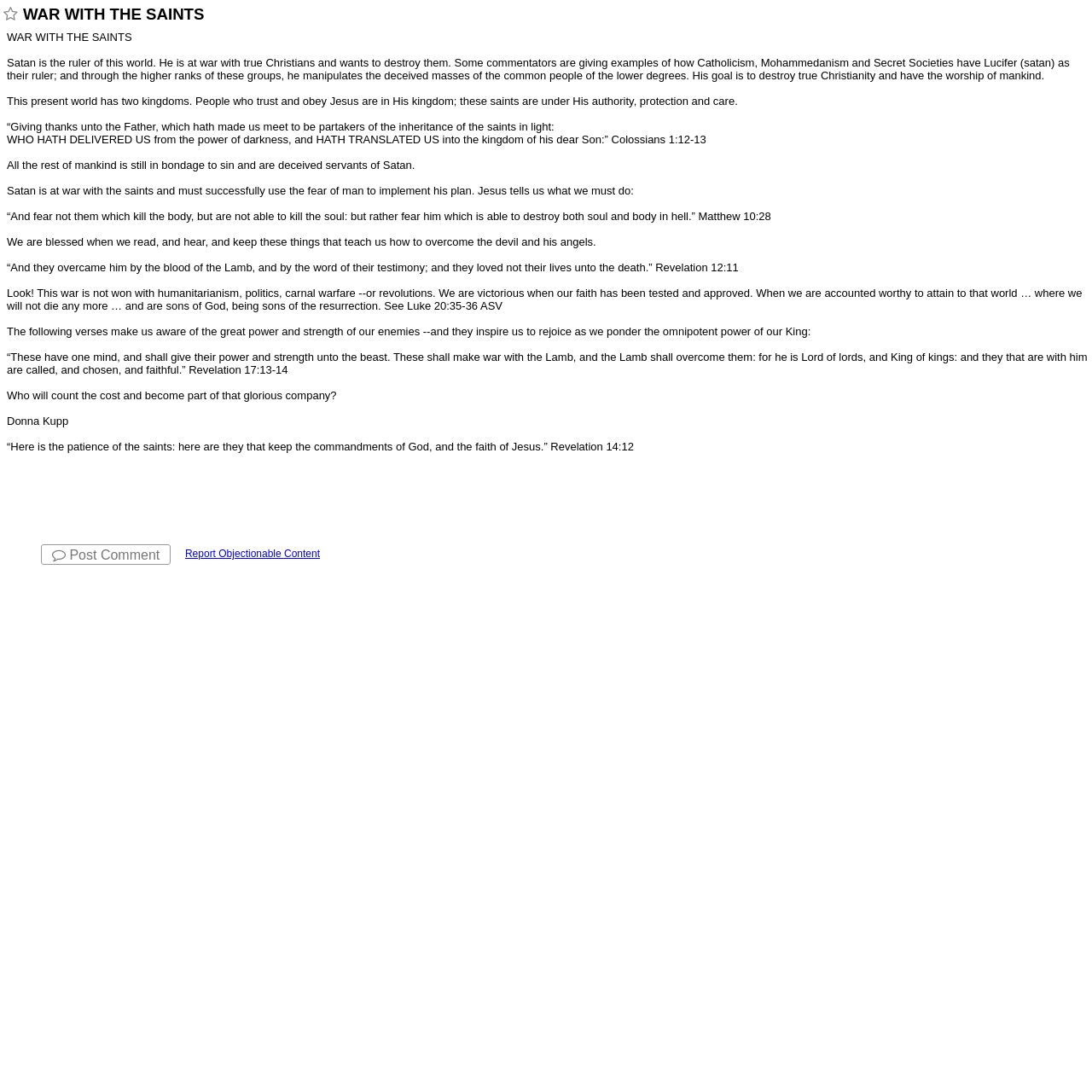Locate the bounding box coordinates of the UI element described by: "Post Comment". The bounding box coordinates should consist of four float numbers between 0 and 1, i.e., [left, top, right, bottom].

[0.038, 0.498, 0.156, 0.517]